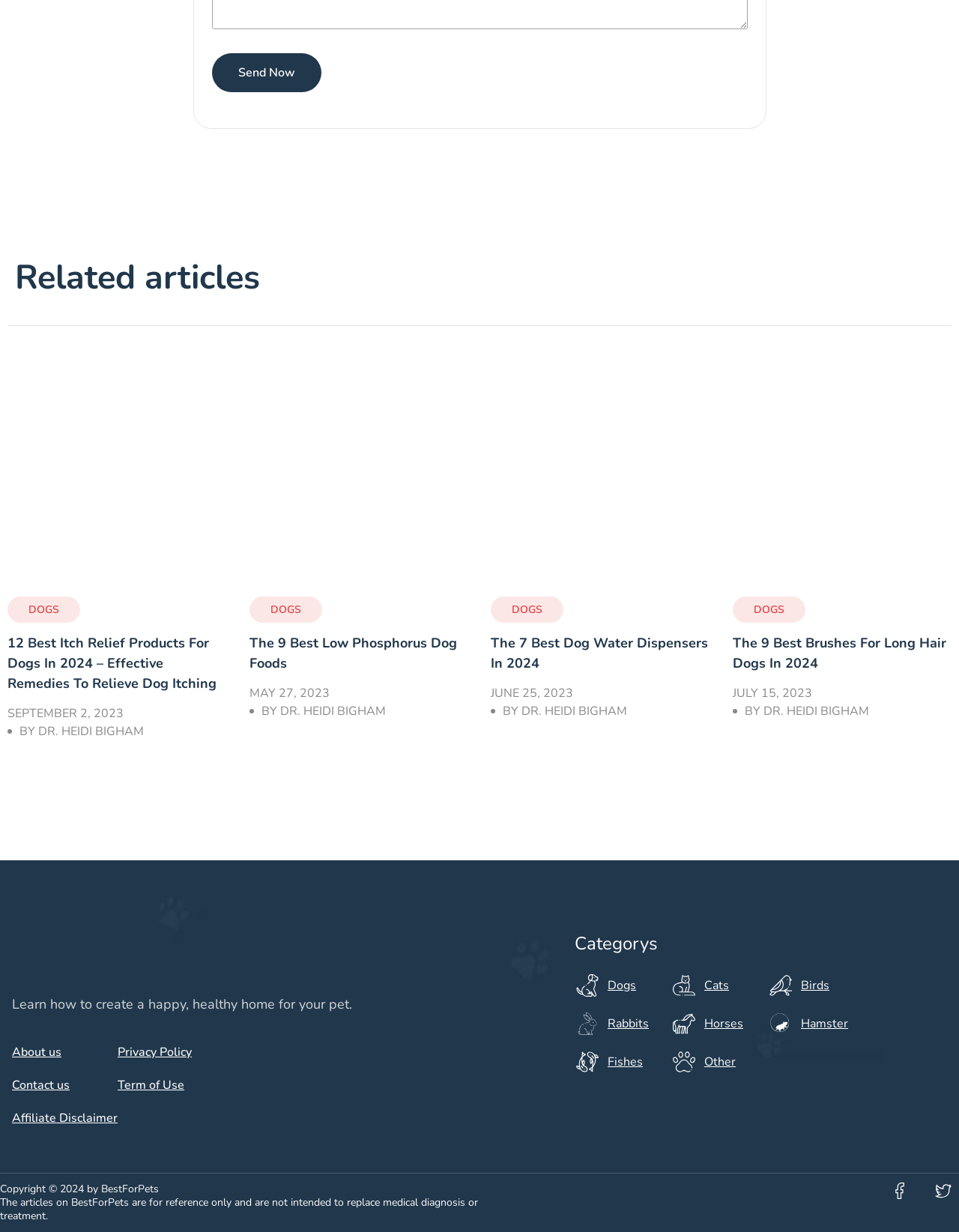Please find the bounding box coordinates of the element that needs to be clicked to perform the following instruction: "Read the article 'Best Itch Relief Products For Dogs'". The bounding box coordinates should be four float numbers between 0 and 1, represented as [left, top, right, bottom].

[0.008, 0.289, 0.236, 0.469]